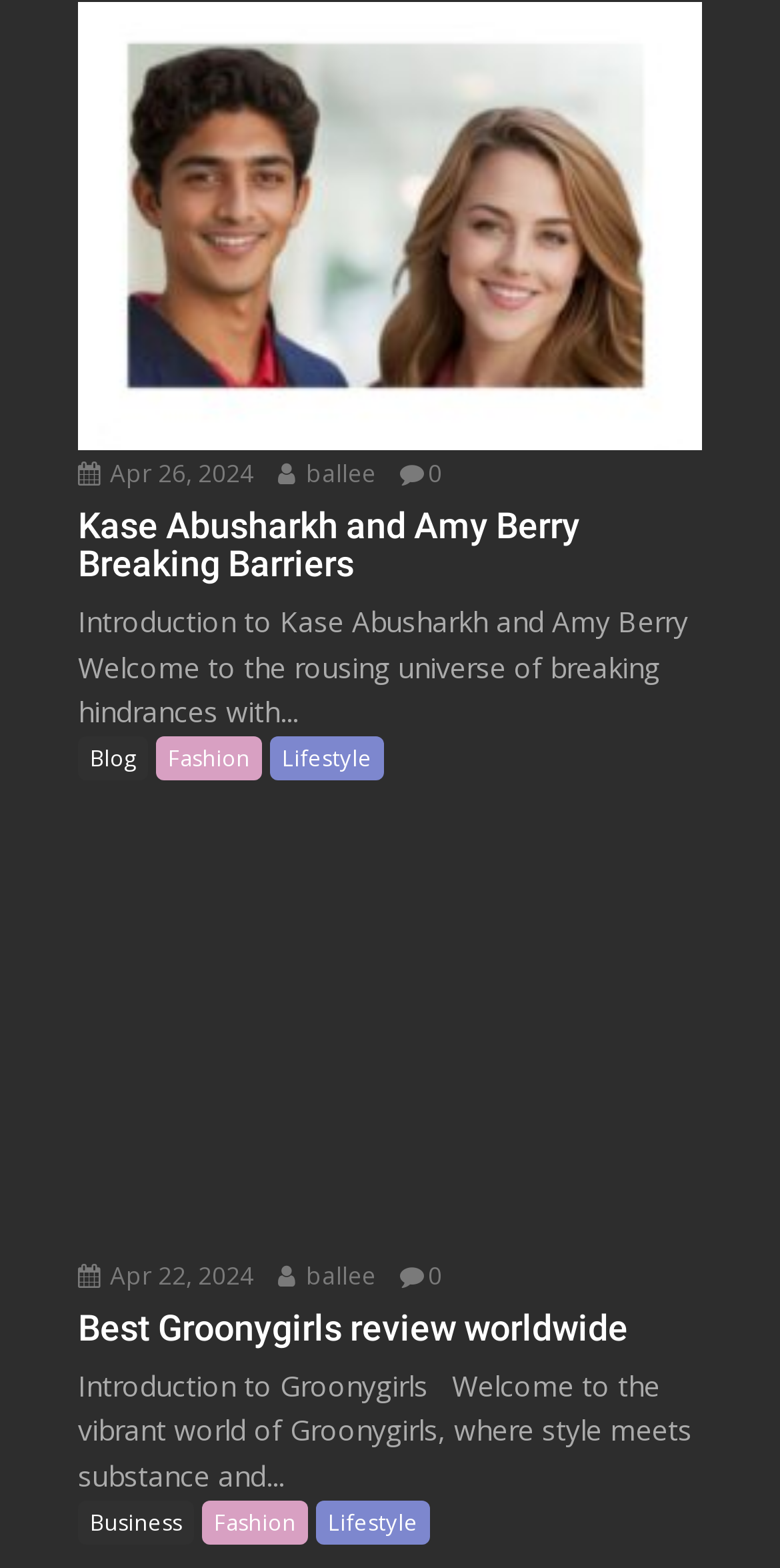Determine the bounding box coordinates for the area that should be clicked to carry out the following instruction: "Check remake policy".

None